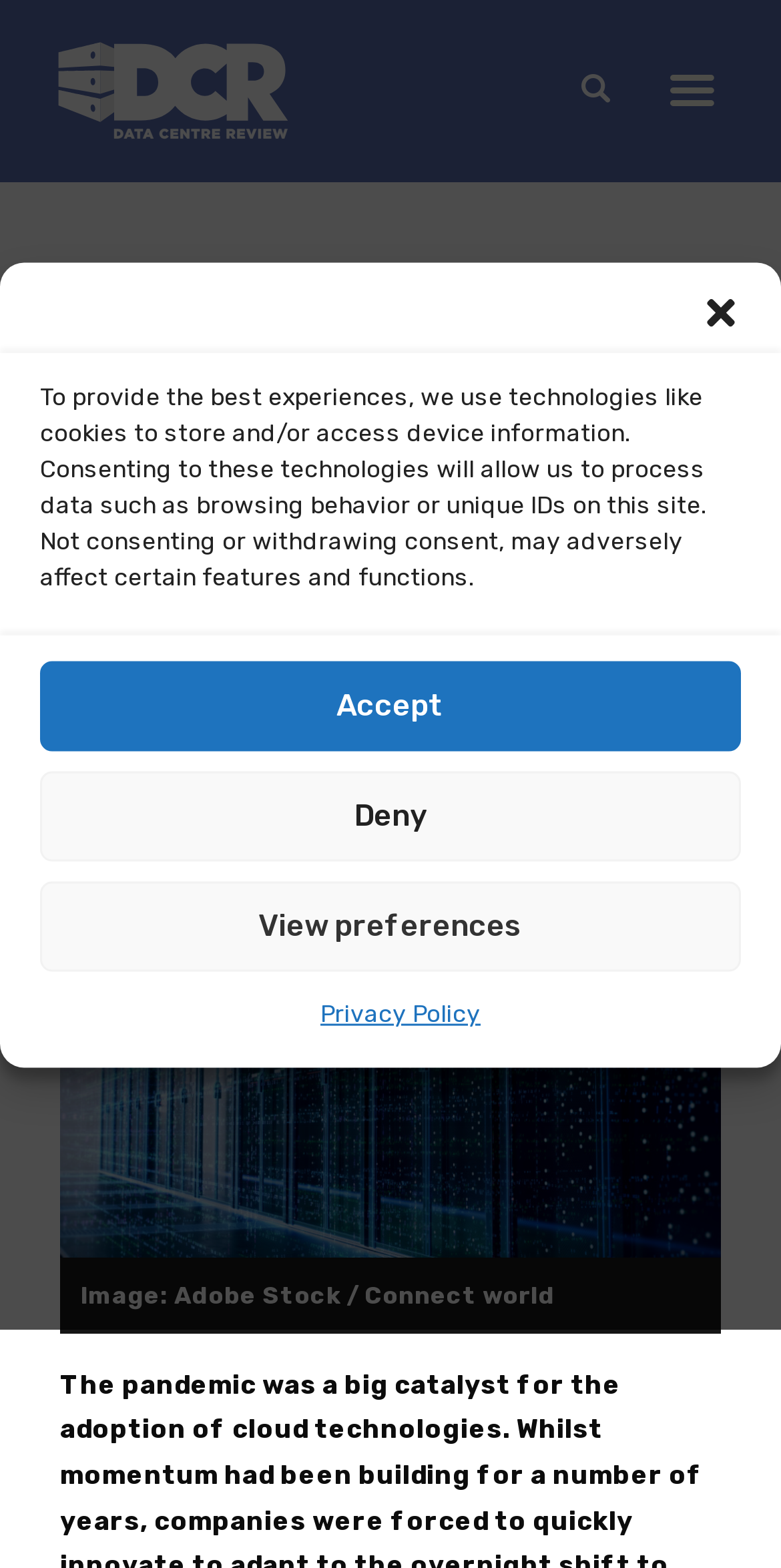Identify the bounding box coordinates for the UI element described as: "aria-label="Share on linkedin"".

[0.641, 0.398, 0.756, 0.456]